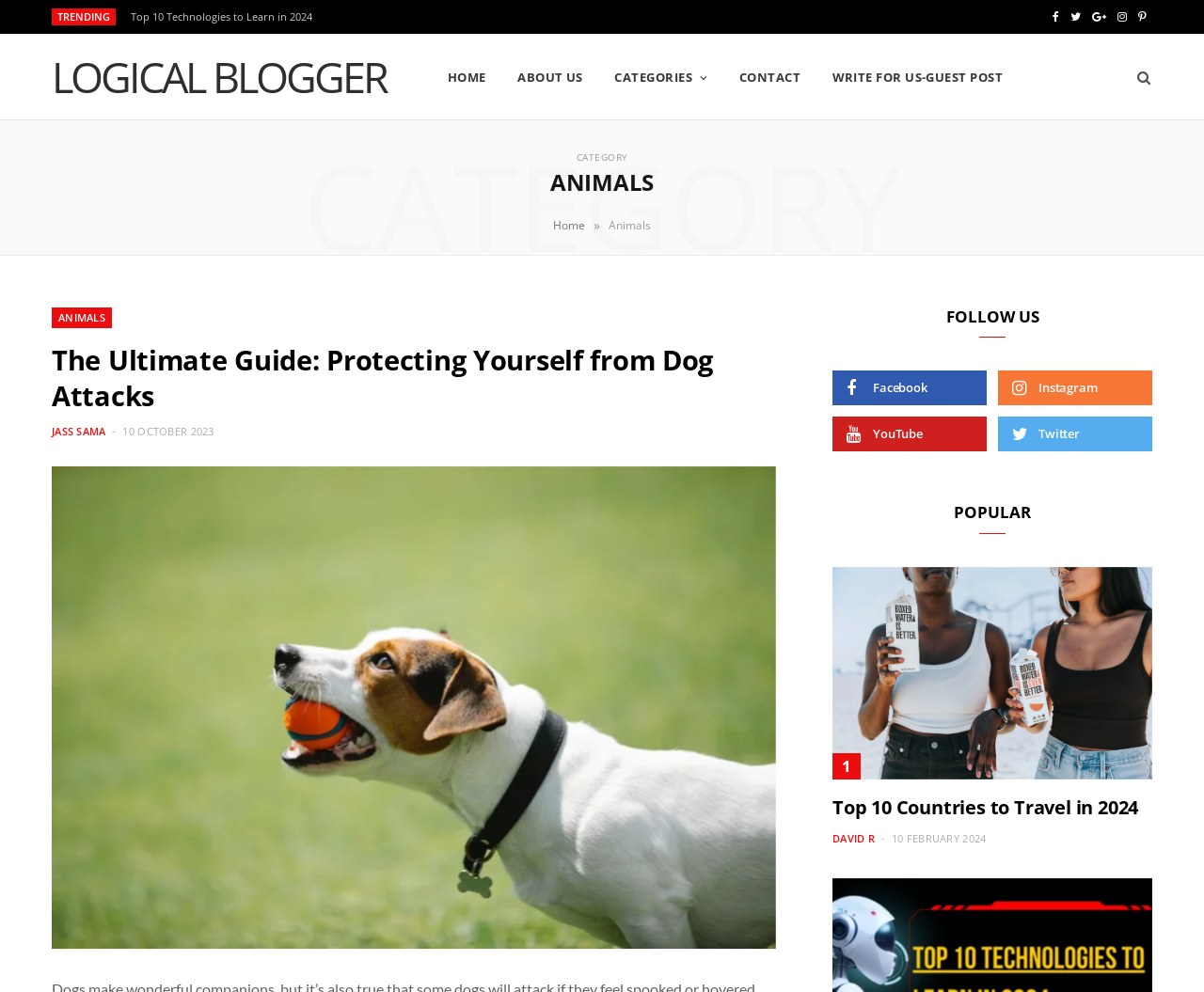Extract the bounding box coordinates of the UI element described: "parent_node: SEARCH FOR: name="s" placeholder="Search"". Provide the coordinates in the format [left, top, right, bottom] with values ranging from 0 to 1.

None